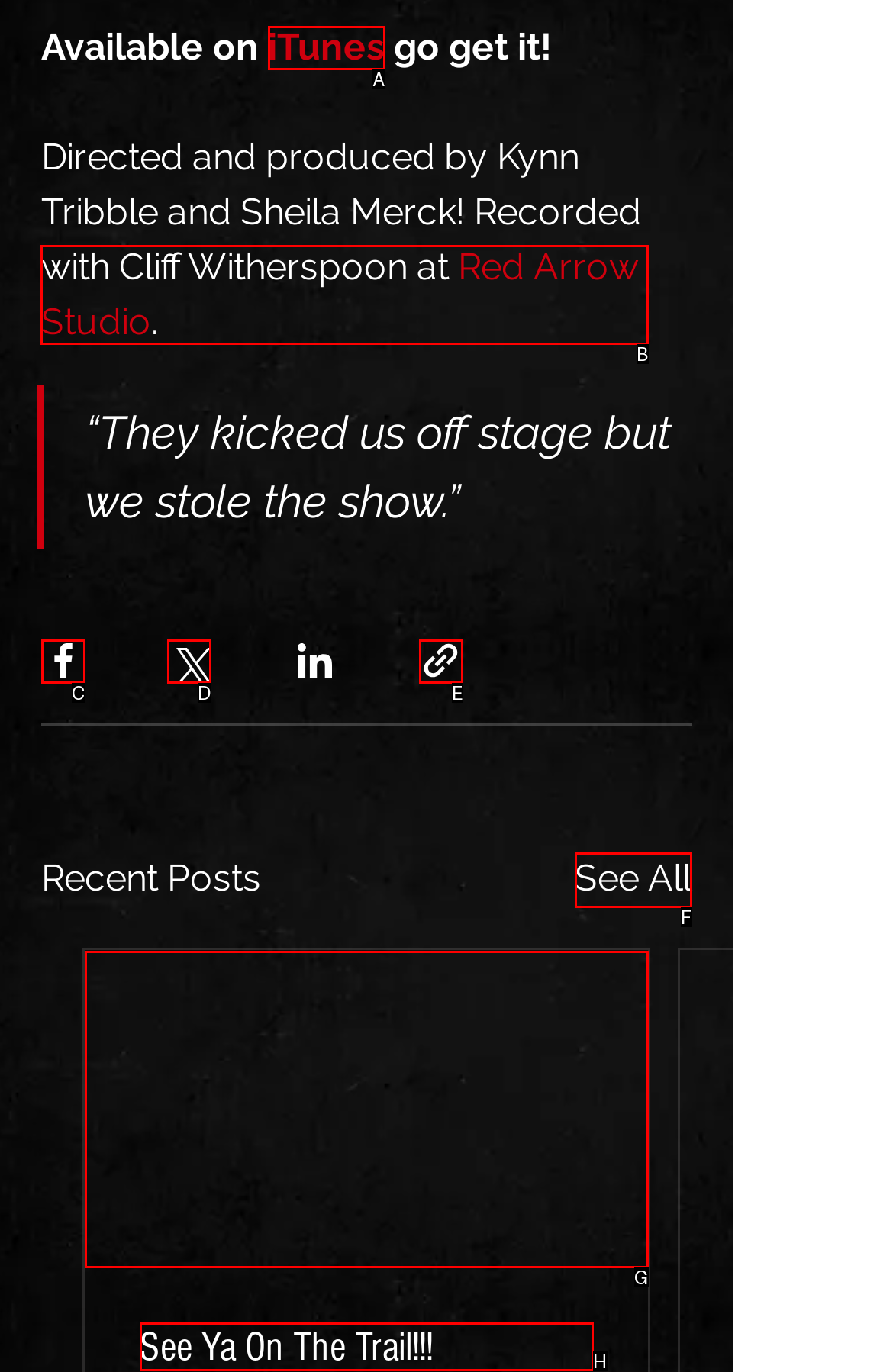Determine which HTML element should be clicked for this task: Search for topics
Provide the option's letter from the available choices.

None